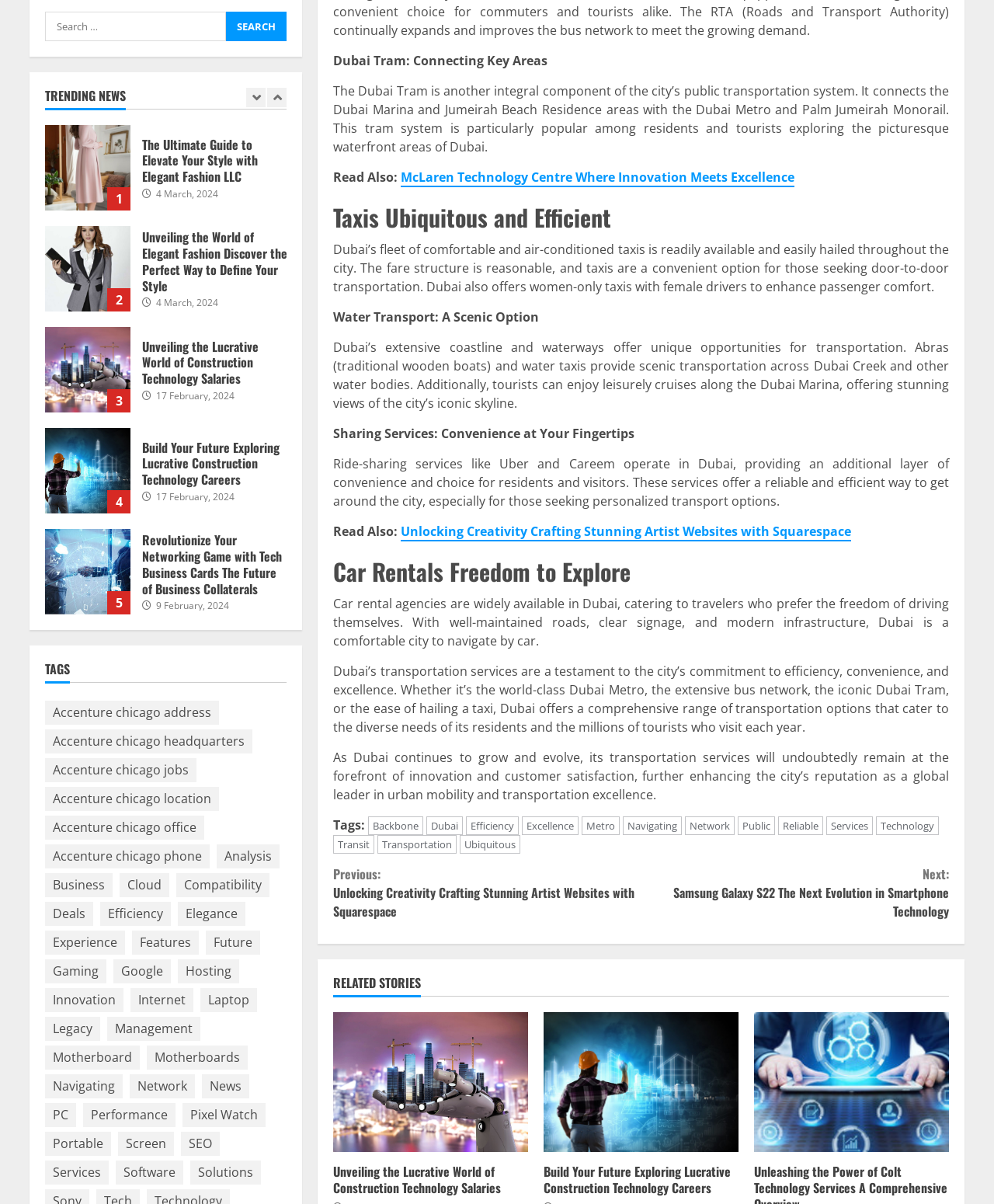Please find the bounding box coordinates of the element's region to be clicked to carry out this instruction: "Search for something".

[0.045, 0.009, 0.288, 0.034]